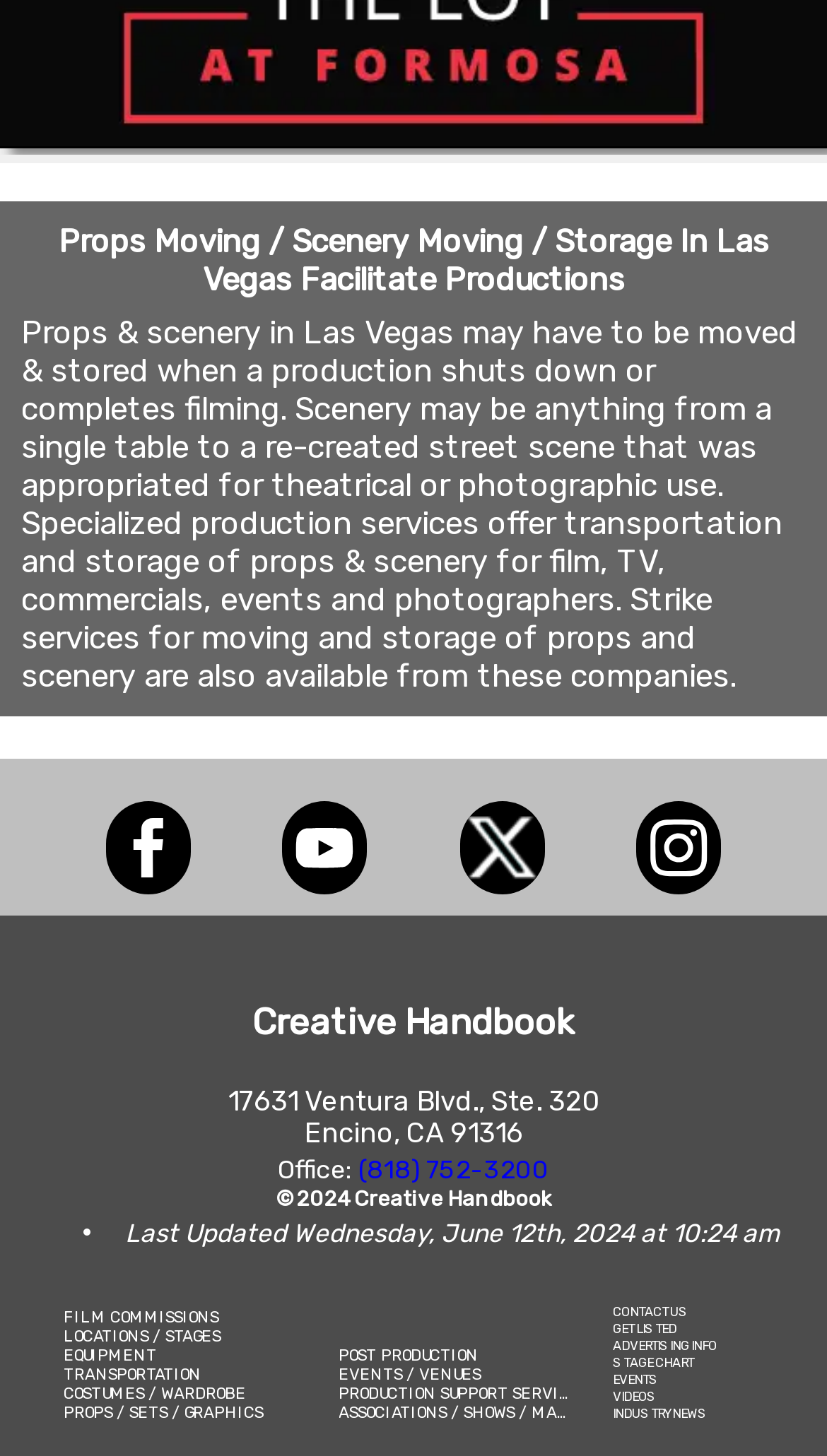Could you locate the bounding box coordinates for the section that should be clicked to accomplish this task: "Explore the Props / Sets / Graphics page".

[0.077, 0.964, 0.318, 0.977]